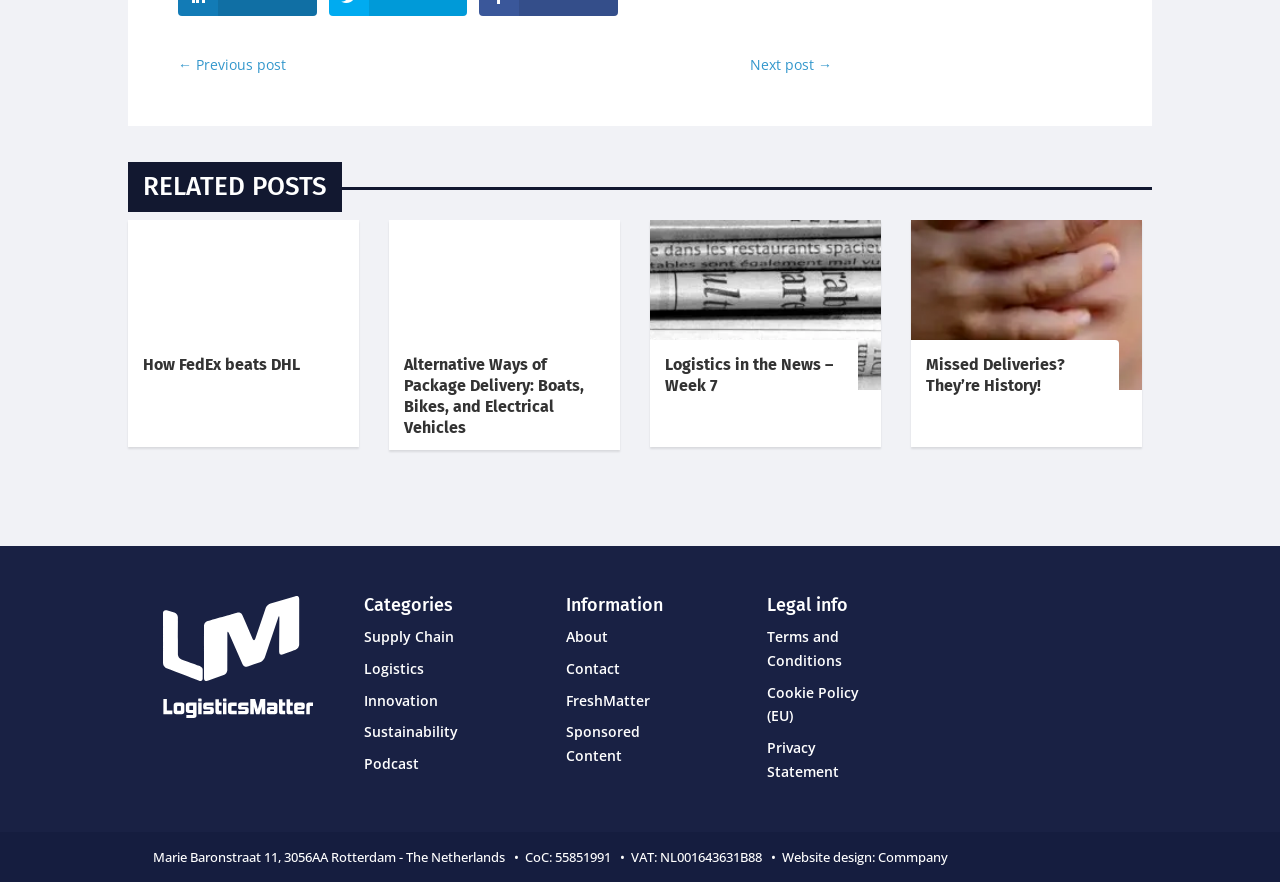How many images are there on the webpage?
Using the image, respond with a single word or phrase.

5